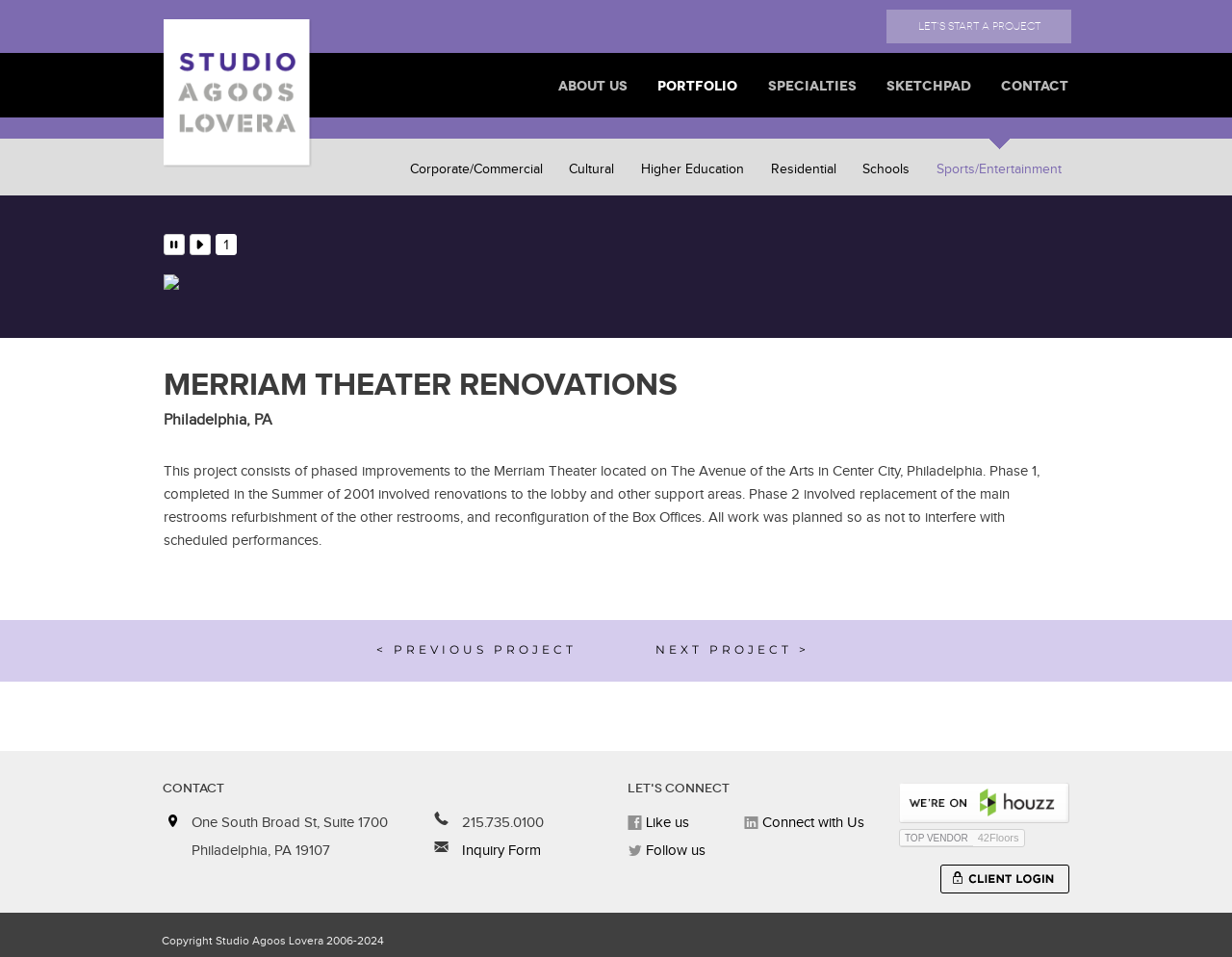What is the name of the theater being renovated?
Using the visual information, reply with a single word or short phrase.

Merriam Theater